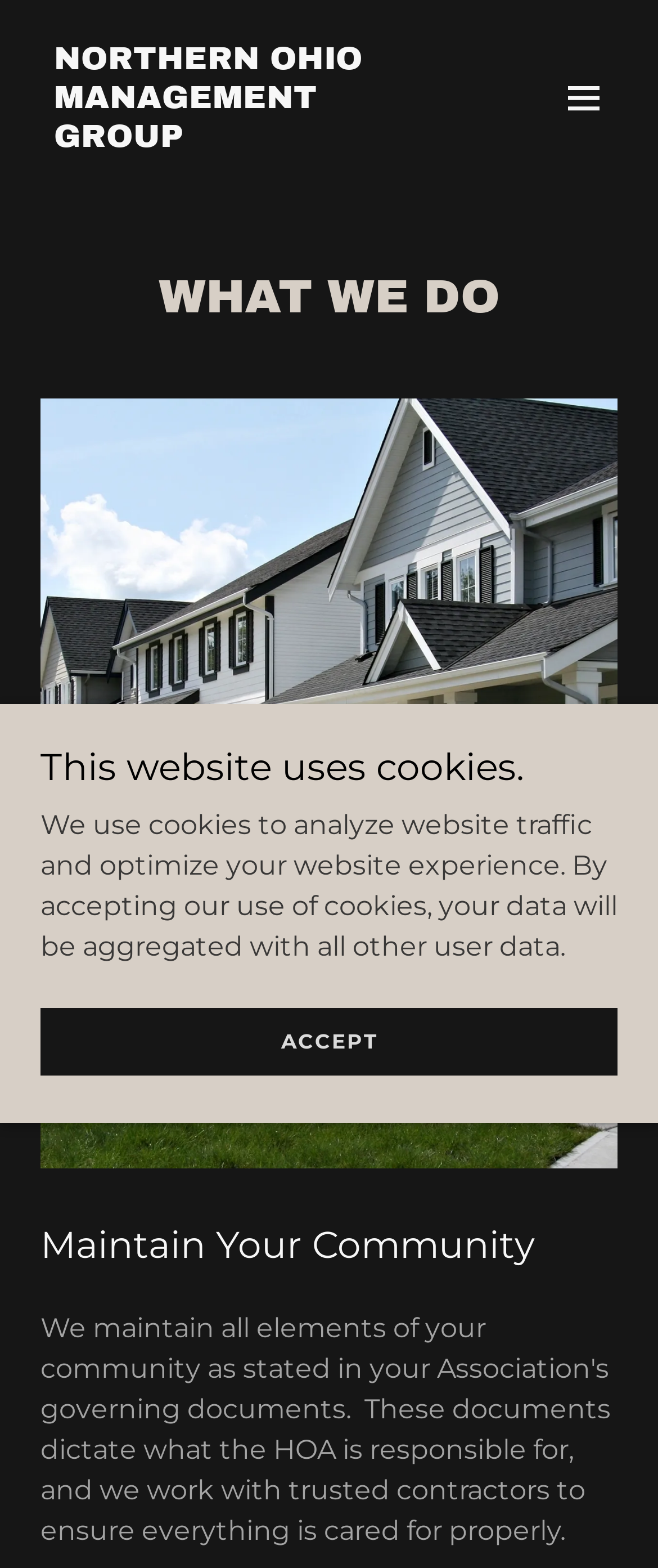Carefully examine the image and provide an in-depth answer to the question: How many navigation options are available in the hamburger menu?

The hamburger menu icon is present in the top-right corner of the webpage, but the number of navigation options available within the menu cannot be determined from the current webpage.